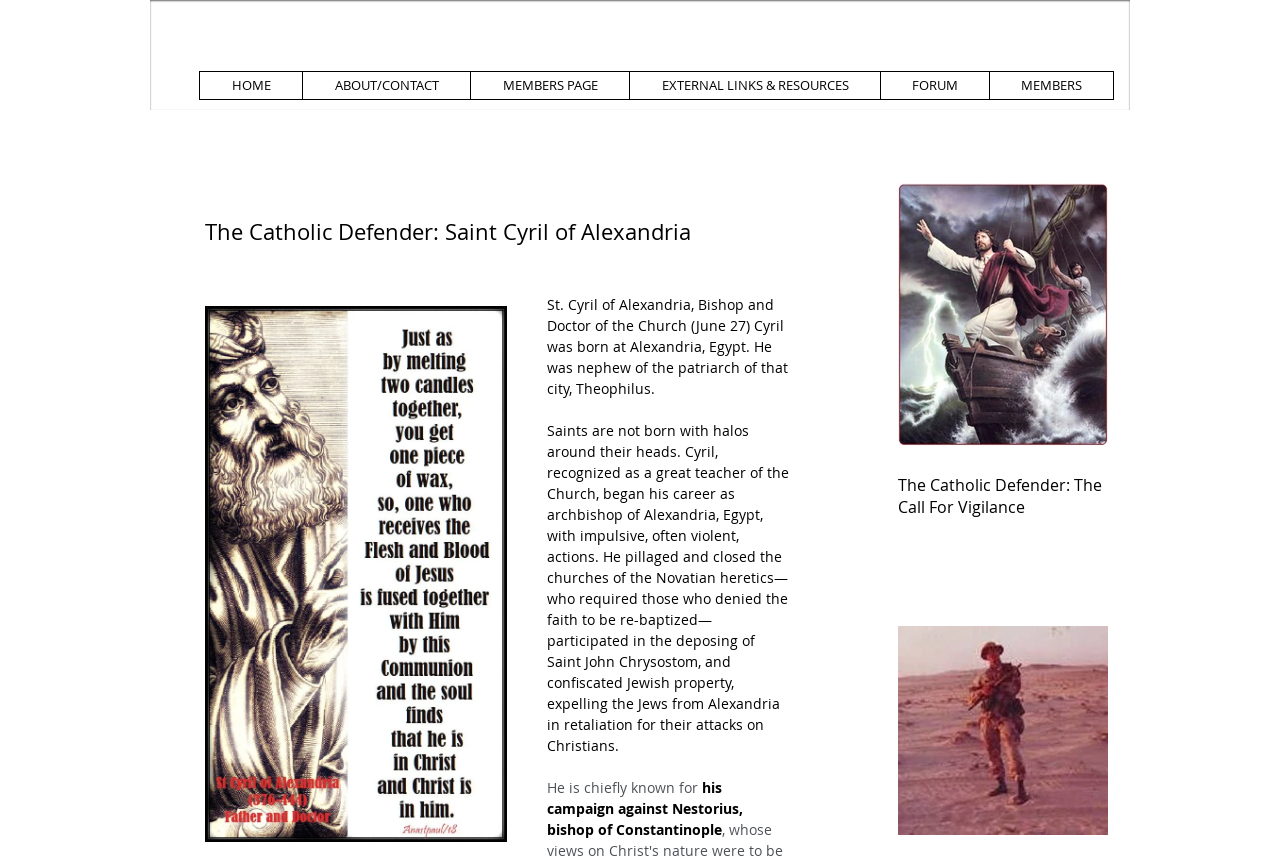Determine and generate the text content of the webpage's headline.

The Catholic Defender: Saint Cyril of Alexandria